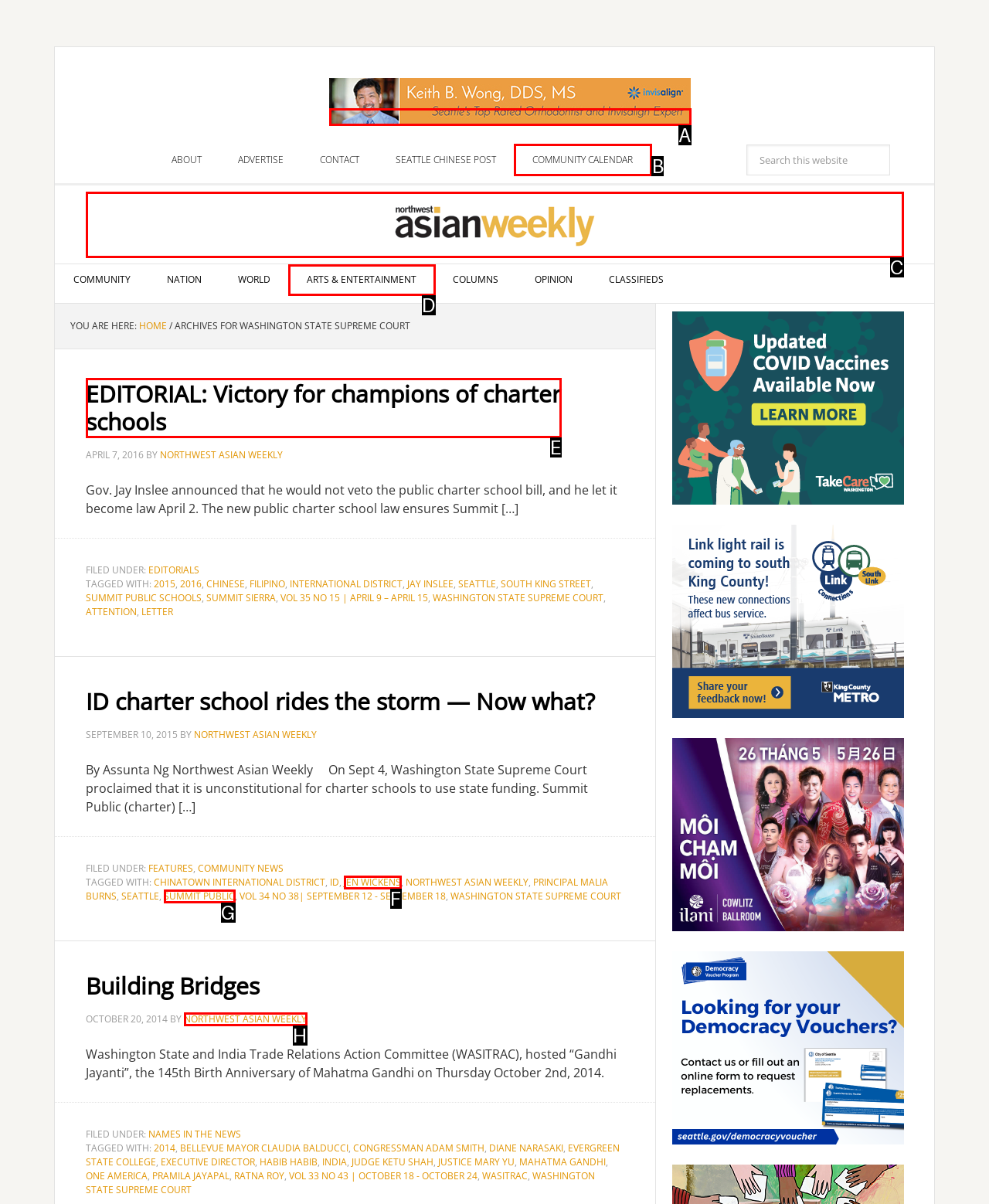Specify which element within the red bounding boxes should be clicked for this task: View COMMUNITY CALENDAR Respond with the letter of the correct option.

B